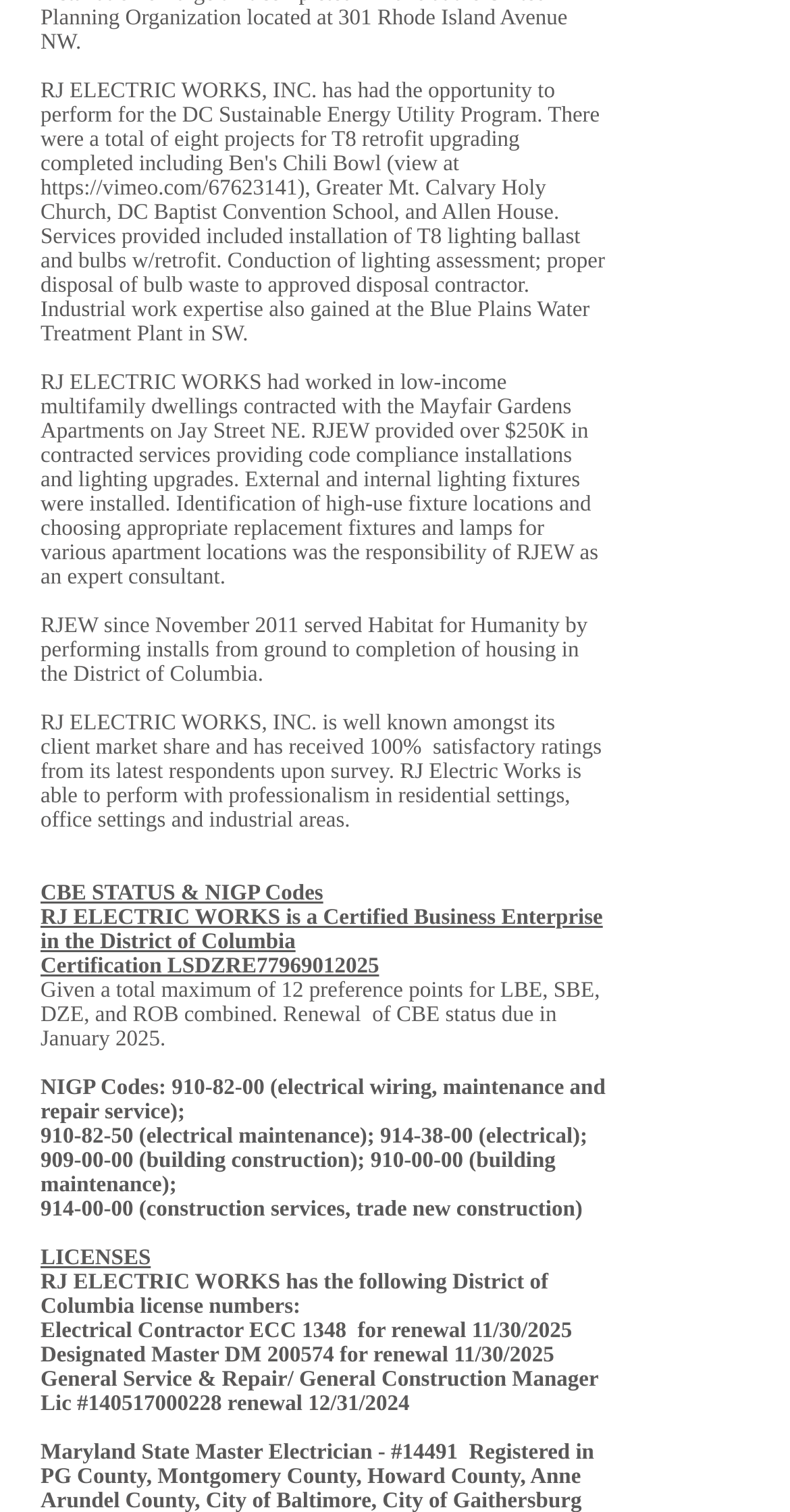What is the name of the company?
Look at the image and respond with a single word or a short phrase.

RJ ELECTRIC WORKS, INC.